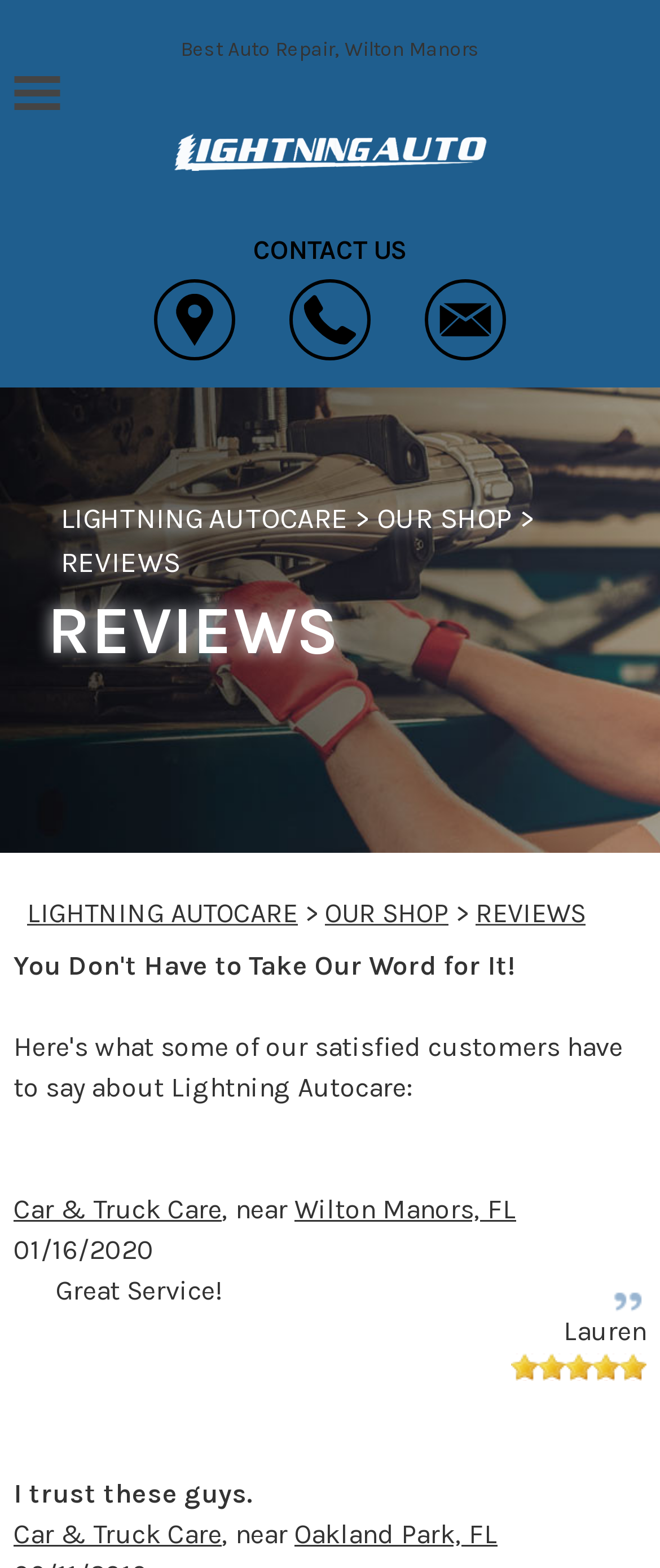Identify the bounding box coordinates of the clickable section necessary to follow the following instruction: "read trigon-film's data protection policy". The coordinates should be presented as four float numbers from 0 to 1, i.e., [left, top, right, bottom].

None